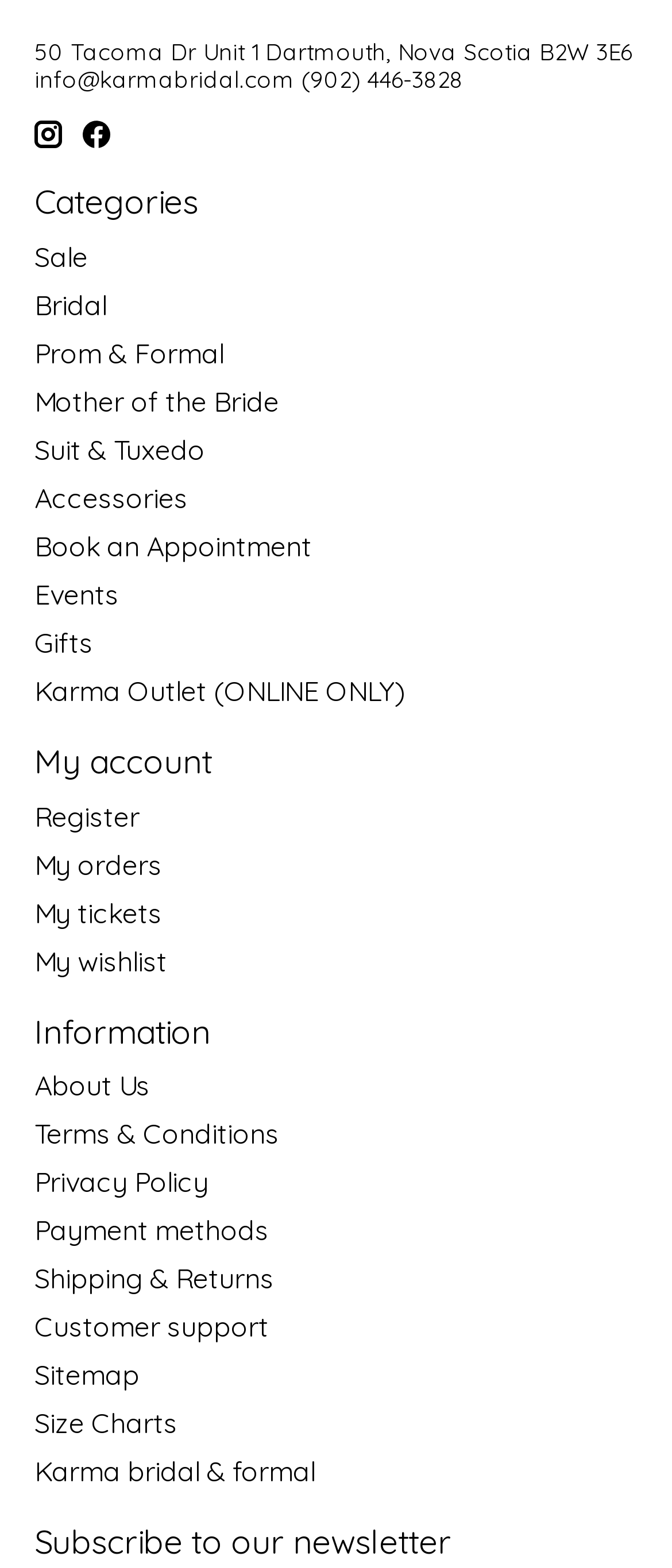Locate the bounding box coordinates of the area where you should click to accomplish the instruction: "Learn about us".

[0.051, 0.681, 0.223, 0.703]